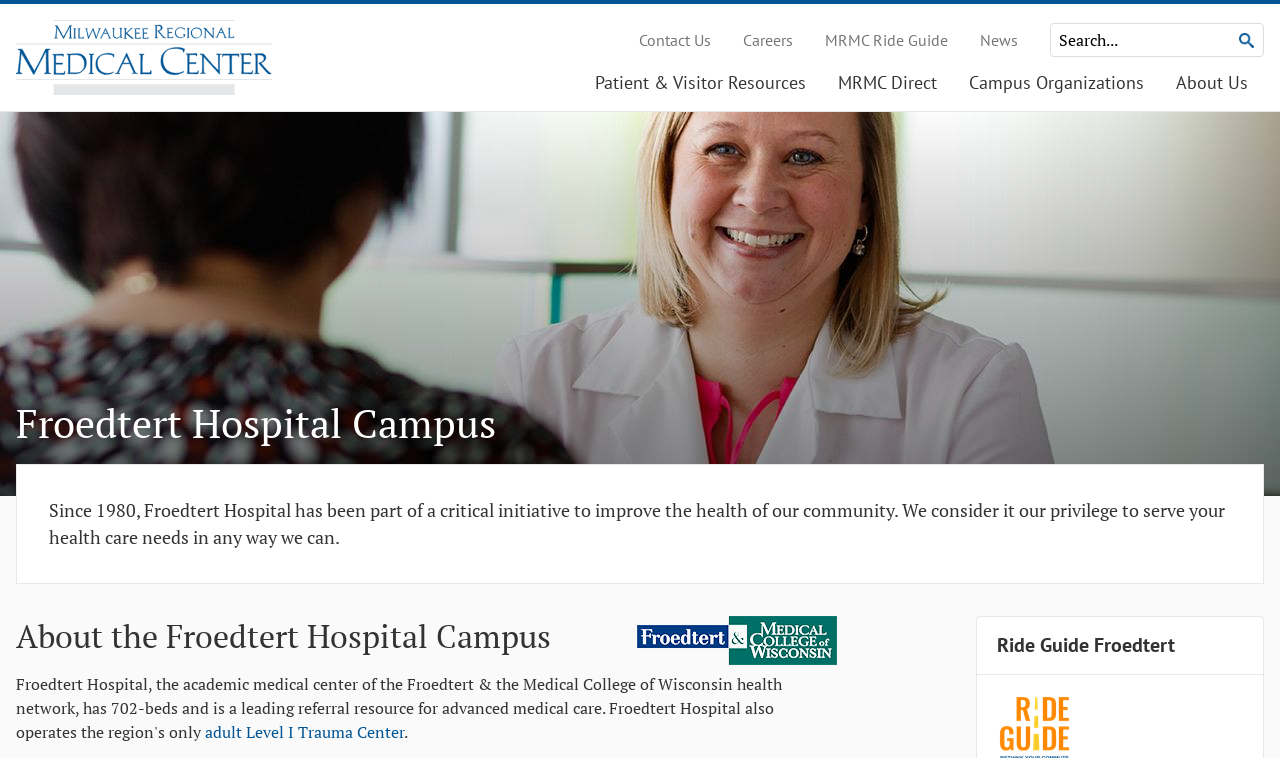Determine the coordinates of the bounding box that should be clicked to complete the instruction: "Contact Us". The coordinates should be represented by four float numbers between 0 and 1: [left, top, right, bottom].

[0.499, 0.037, 0.555, 0.068]